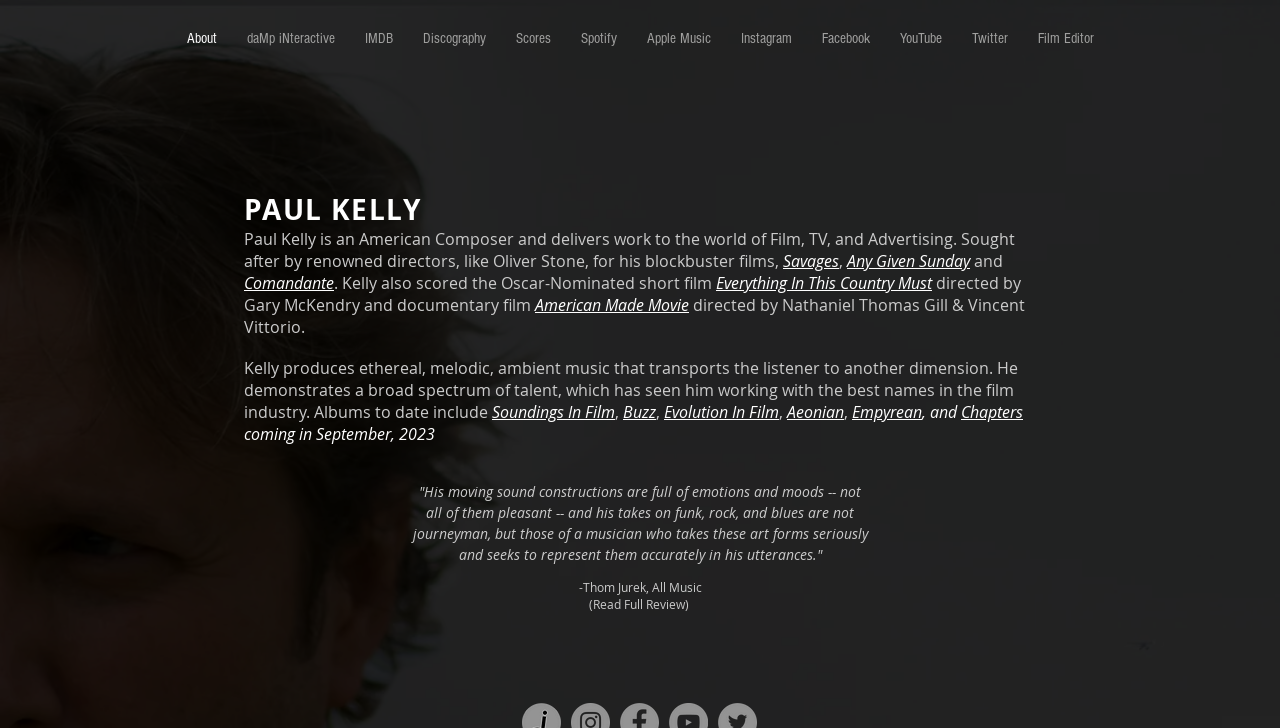Describe all the key features of the webpage in detail.

The webpage is about Paul Kelly, a film composer who delivers music to the world of Film, TV, and Advertising. At the top of the page, there is a navigation menu with 12 links, including "About", "IMDB", "Discography", and social media platforms like Instagram and Facebook. 

Below the navigation menu, there is a large heading "PAUL KELLY" followed by a paragraph of text that describes Paul Kelly's work as a composer, mentioning his collaborations with renowned directors like Oliver Stone. 

To the right of the paragraph, there are three links to specific films: "Savages", "Any Given Sunday", and "Comandante". 

Below this section, there is another paragraph of text that describes Paul Kelly's work on Oscar-nominated short films and documentary films, with links to specific titles like "Everything In This Country Must" and "American Made Movie". 

Further down the page, there is a section that describes Paul Kelly's music production, with a paragraph of text that highlights his ability to create melodic and ambient music. This section includes links to his albums, such as "Soundings In Film", "Buzz", and "Aeonian". 

At the bottom of the page, there is a quote from Thom Jurek of All Music, praising Paul Kelly's music, with a link to read the full review.